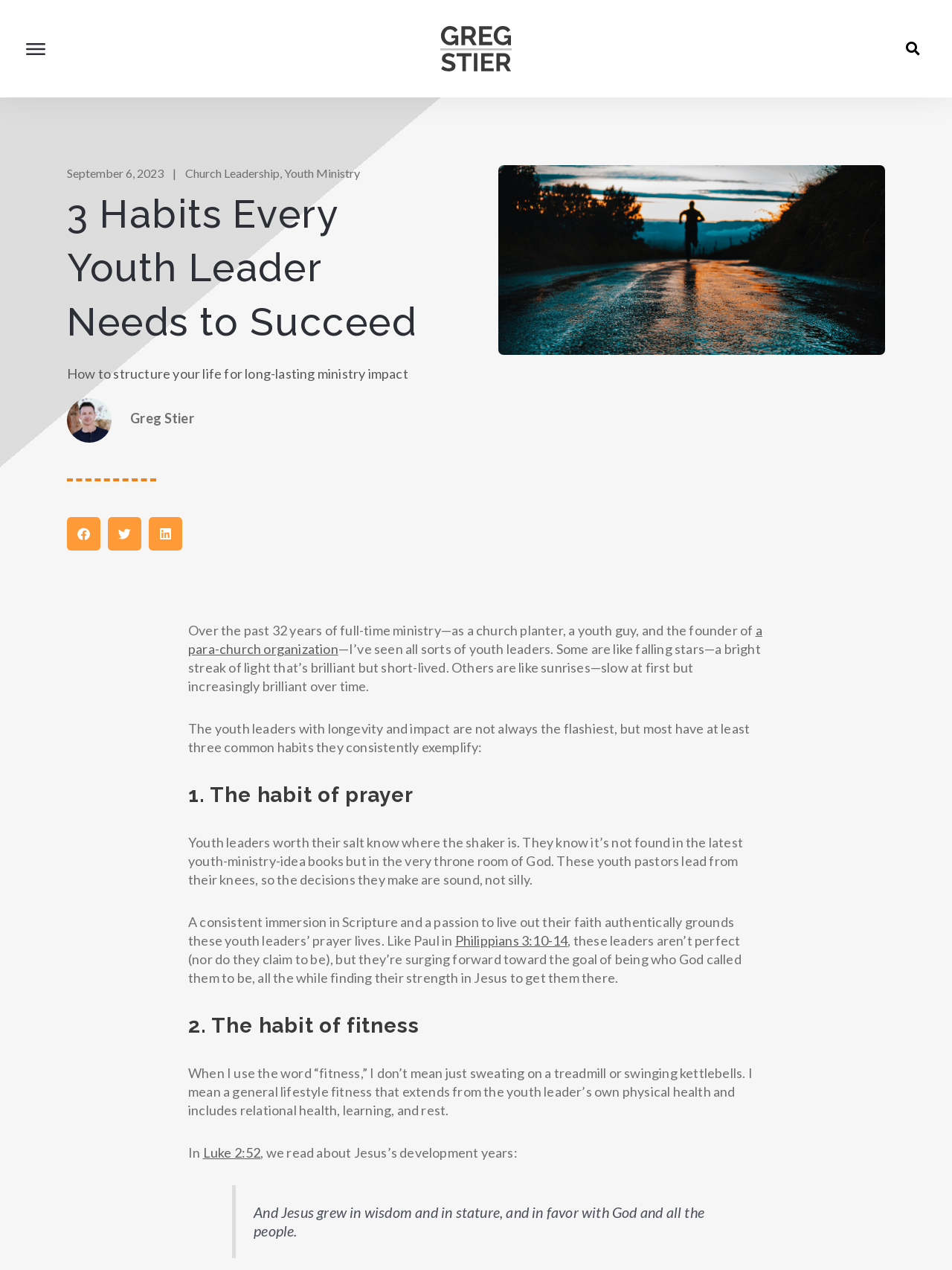Locate the bounding box coordinates of the area where you should click to accomplish the instruction: "Read about Youth Ministry".

[0.298, 0.13, 0.378, 0.142]